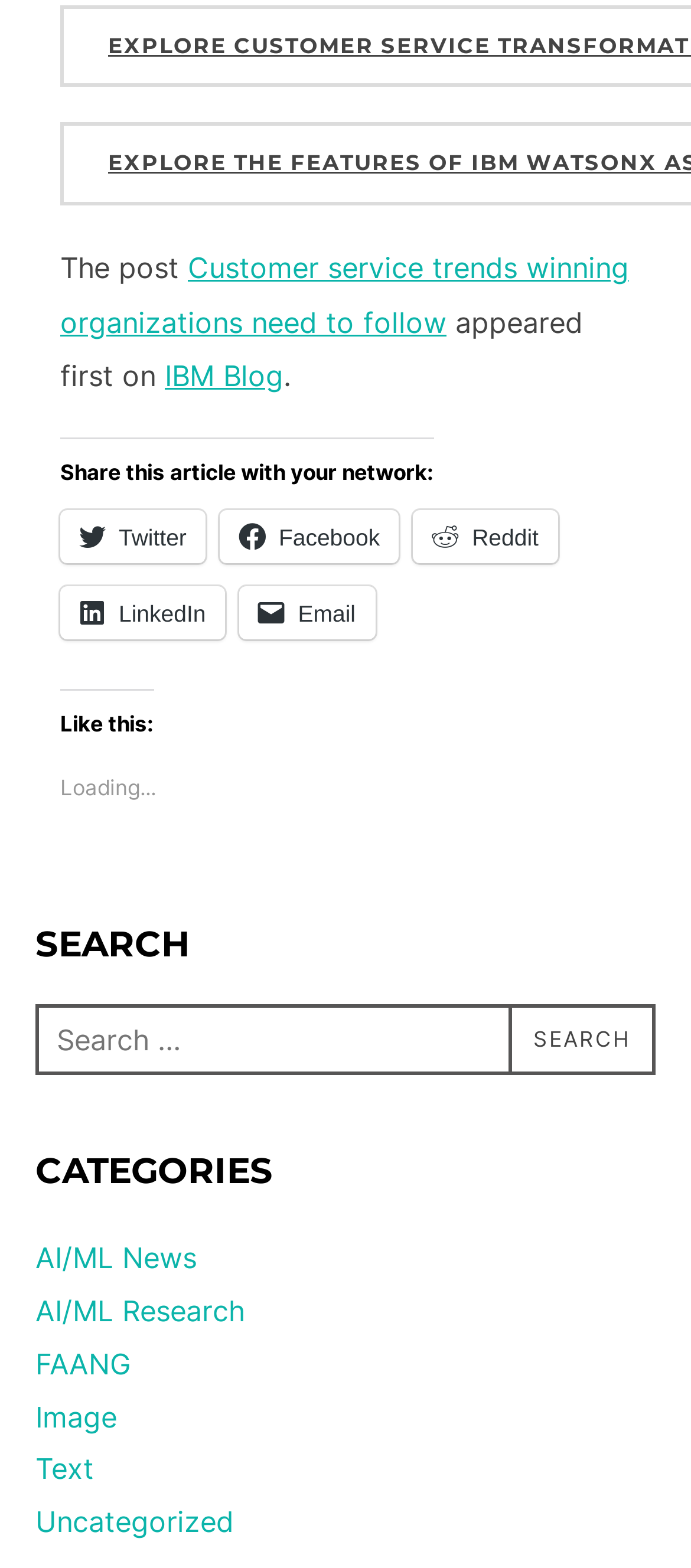How many social media platforms are available to share the article?
Respond to the question with a single word or phrase according to the image.

4